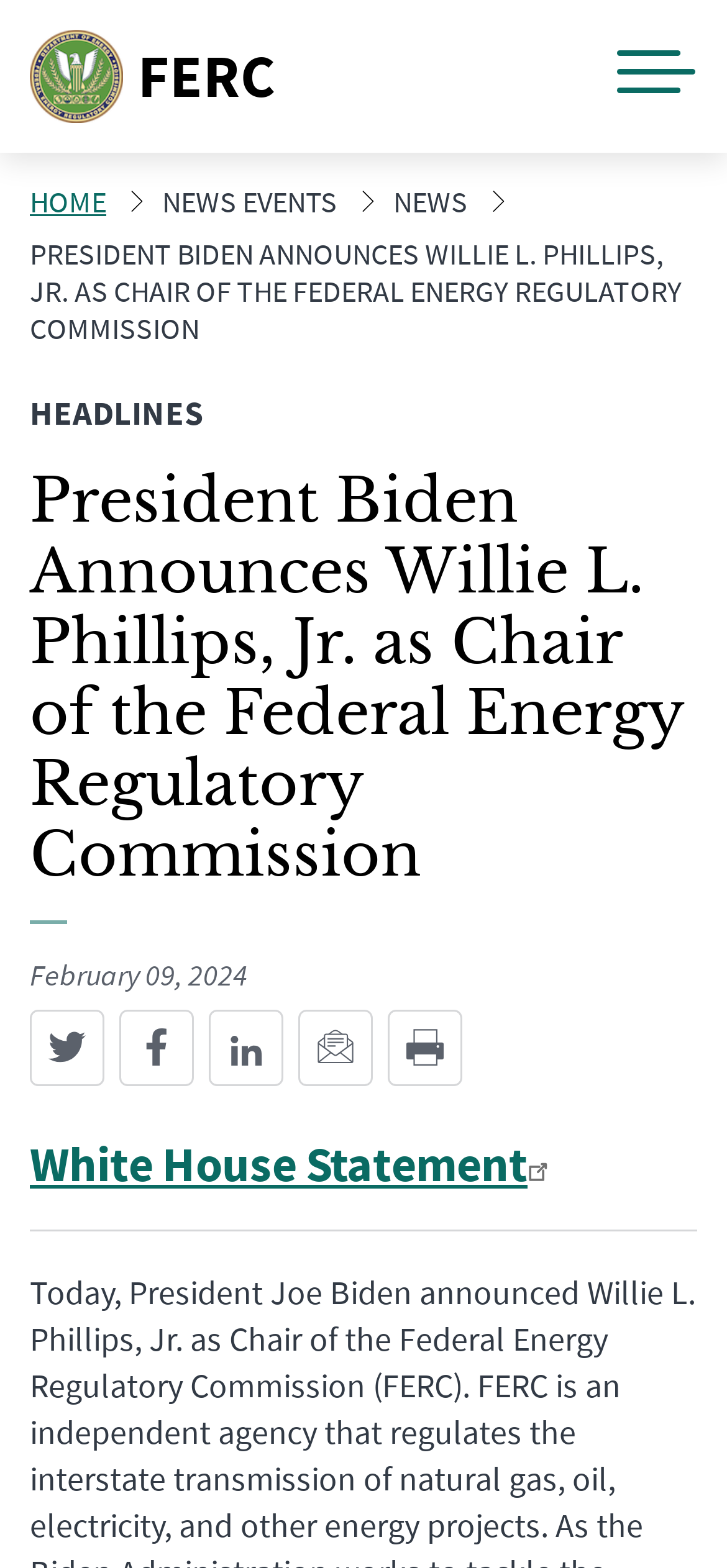Respond concisely with one word or phrase to the following query:
How many social media sharing options are available?

4